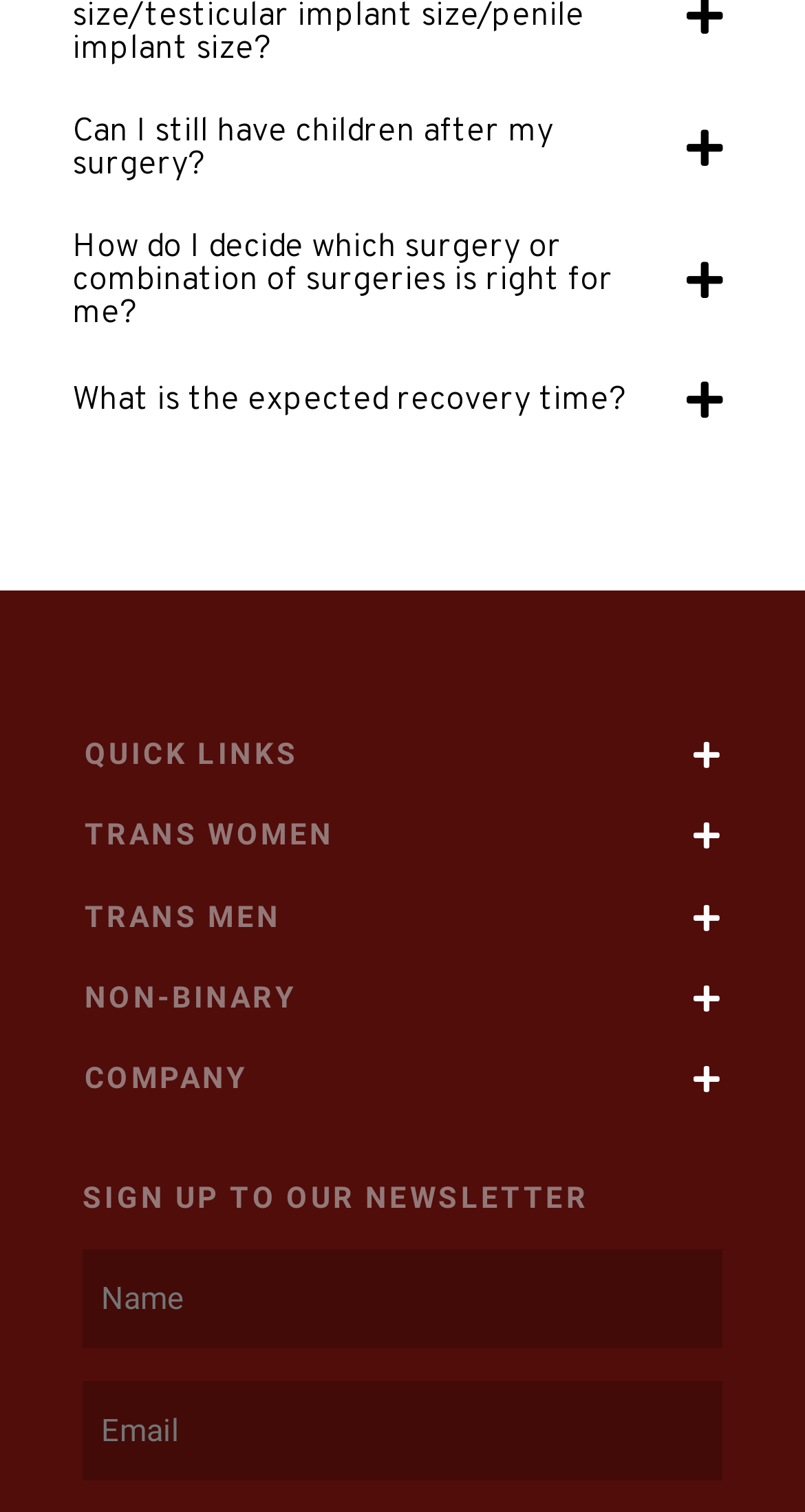Please find the bounding box for the UI element described by: "0 Comments".

None